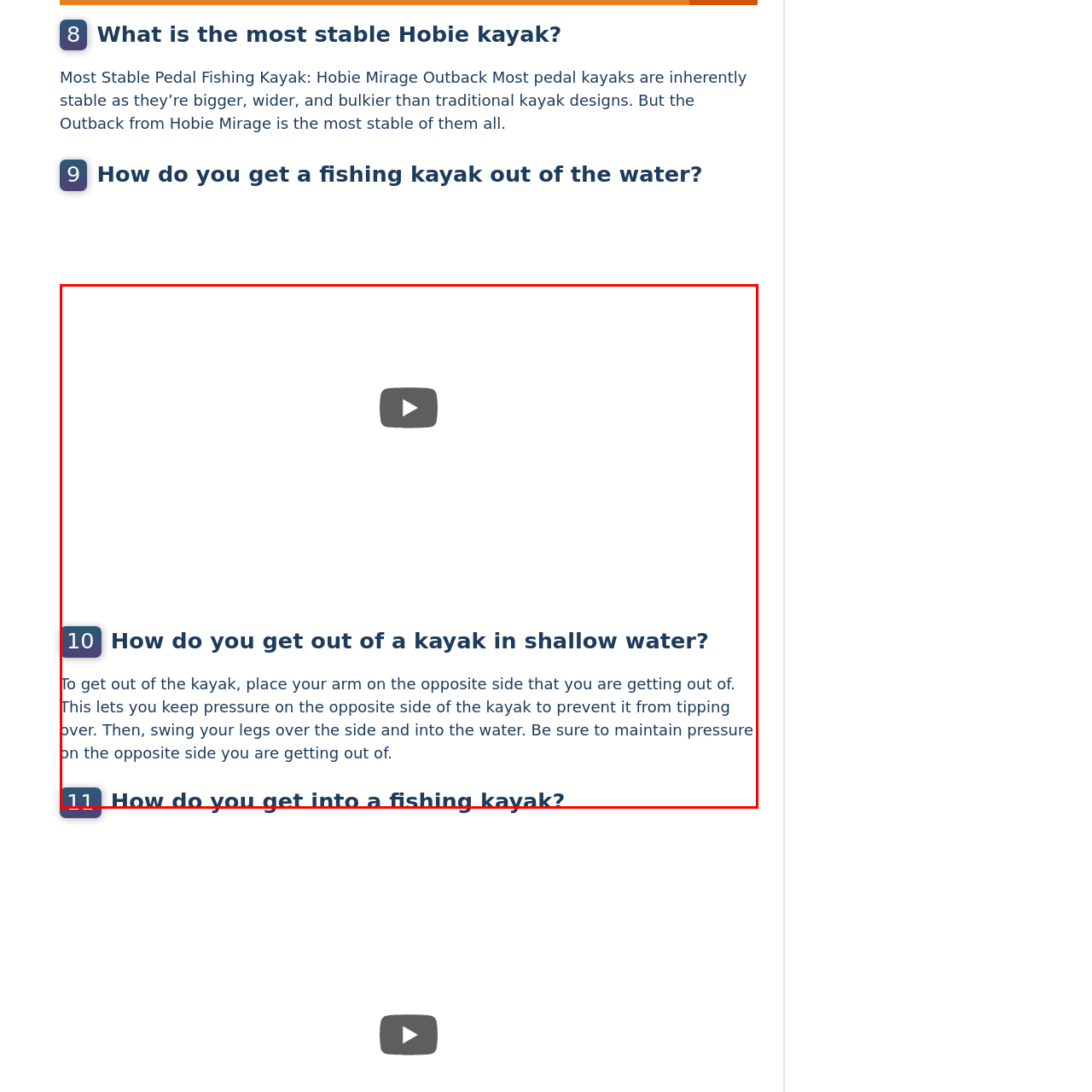What is the focus of the video's instructional content?
Pay attention to the image within the red bounding box and answer using just one word or a concise phrase.

Safety